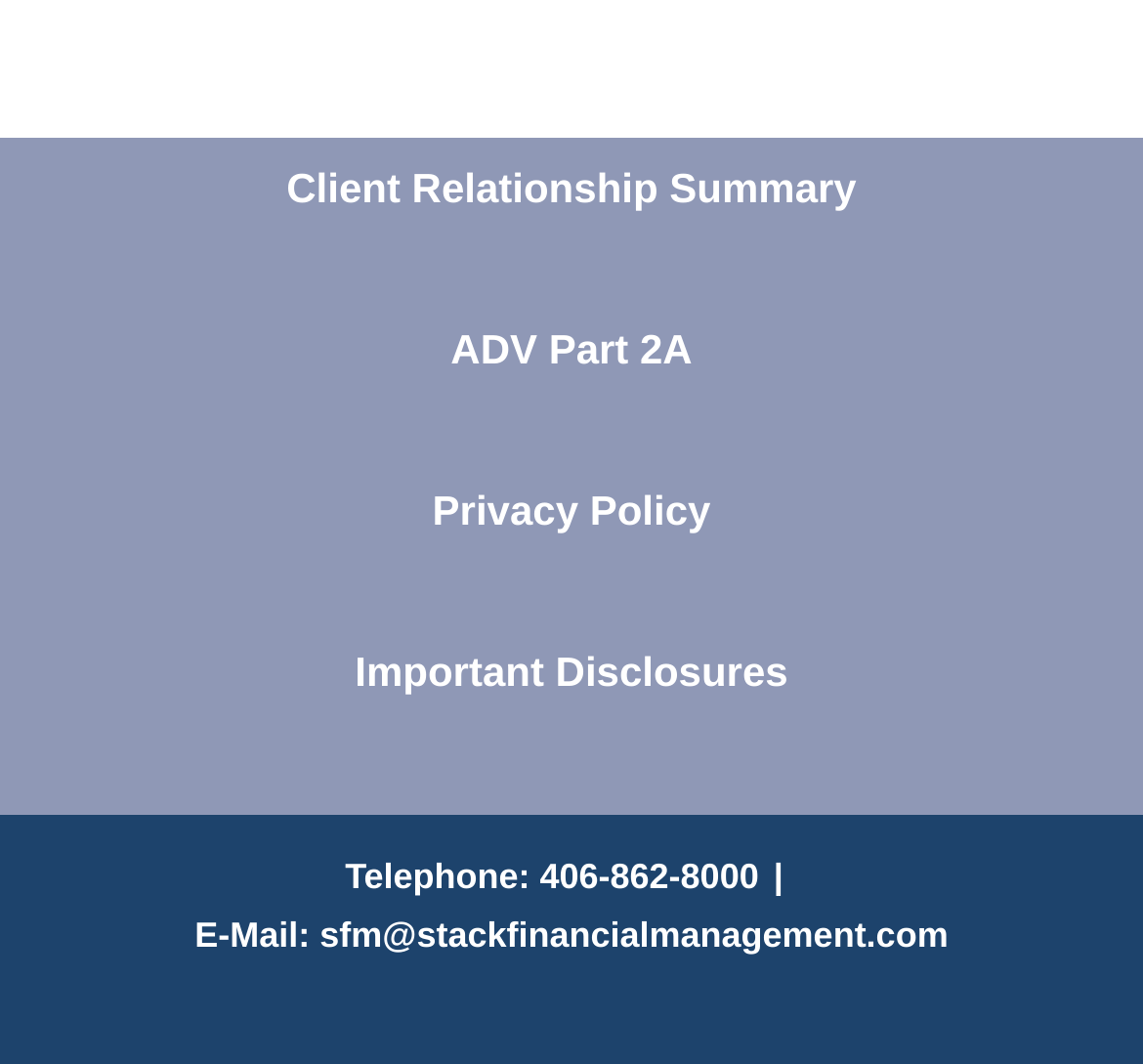Please give a concise answer to this question using a single word or phrase: 
What is the purpose of the 'Client Relationship Summary' link?

To provide client relationship information